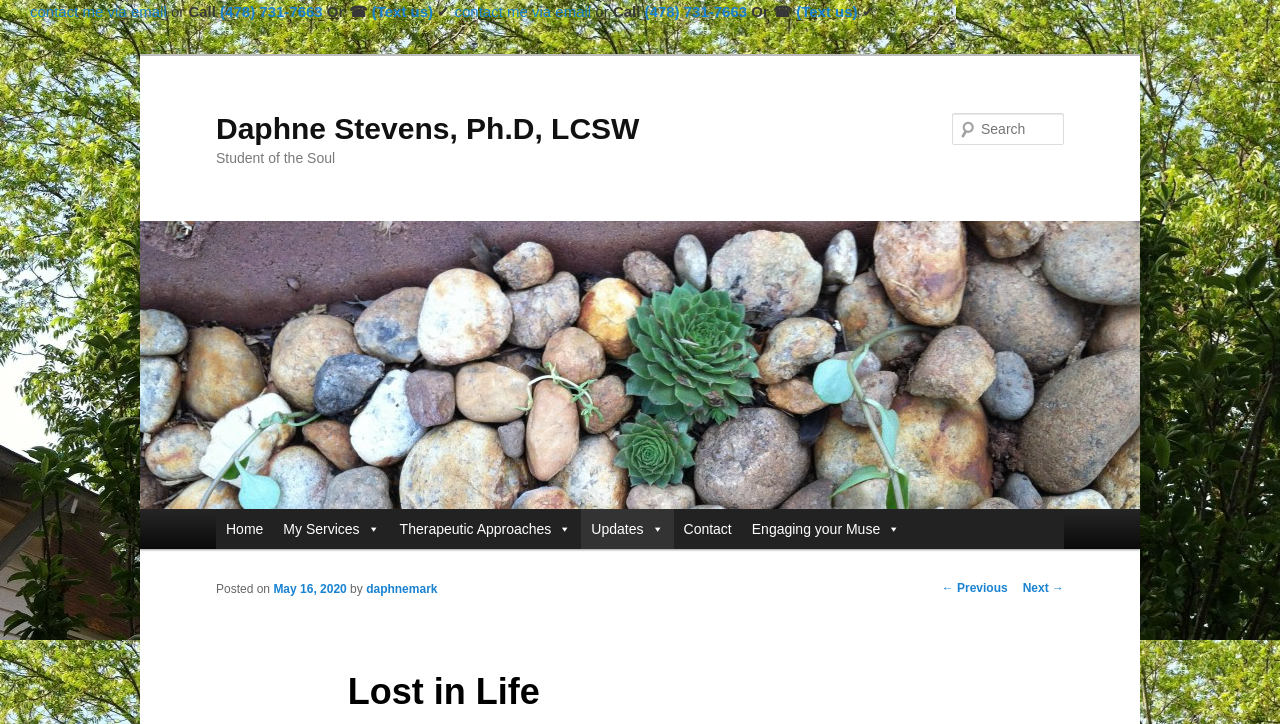Point out the bounding box coordinates of the section to click in order to follow this instruction: "Call the phone number".

[0.147, 0.004, 0.172, 0.028]